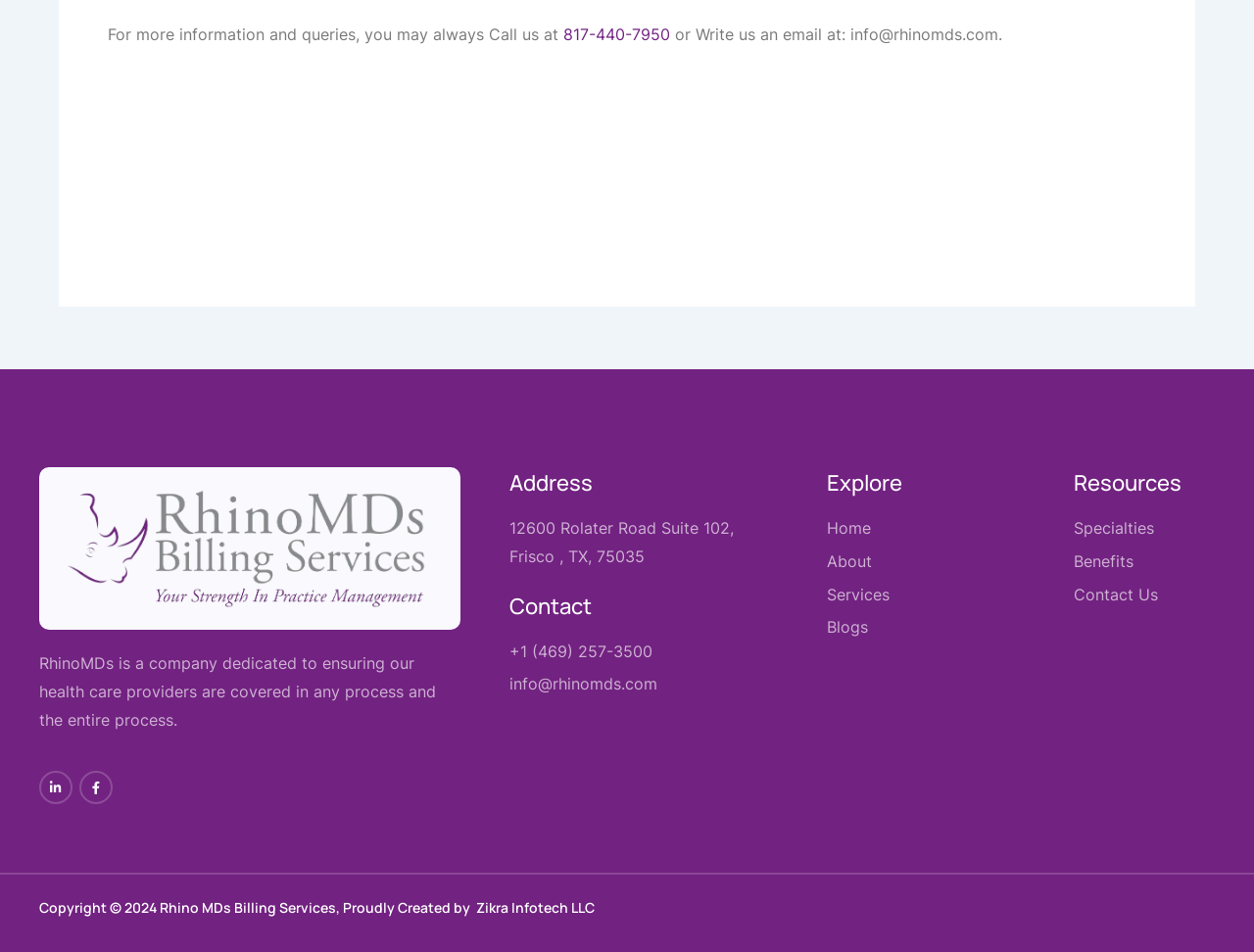Locate the UI element described by Zikra Infotech LLC in the provided webpage screenshot. Return the bounding box coordinates in the format (top-left x, top-left y, bottom-right x, bottom-right y), ensuring all values are between 0 and 1.

[0.38, 0.944, 0.474, 0.963]